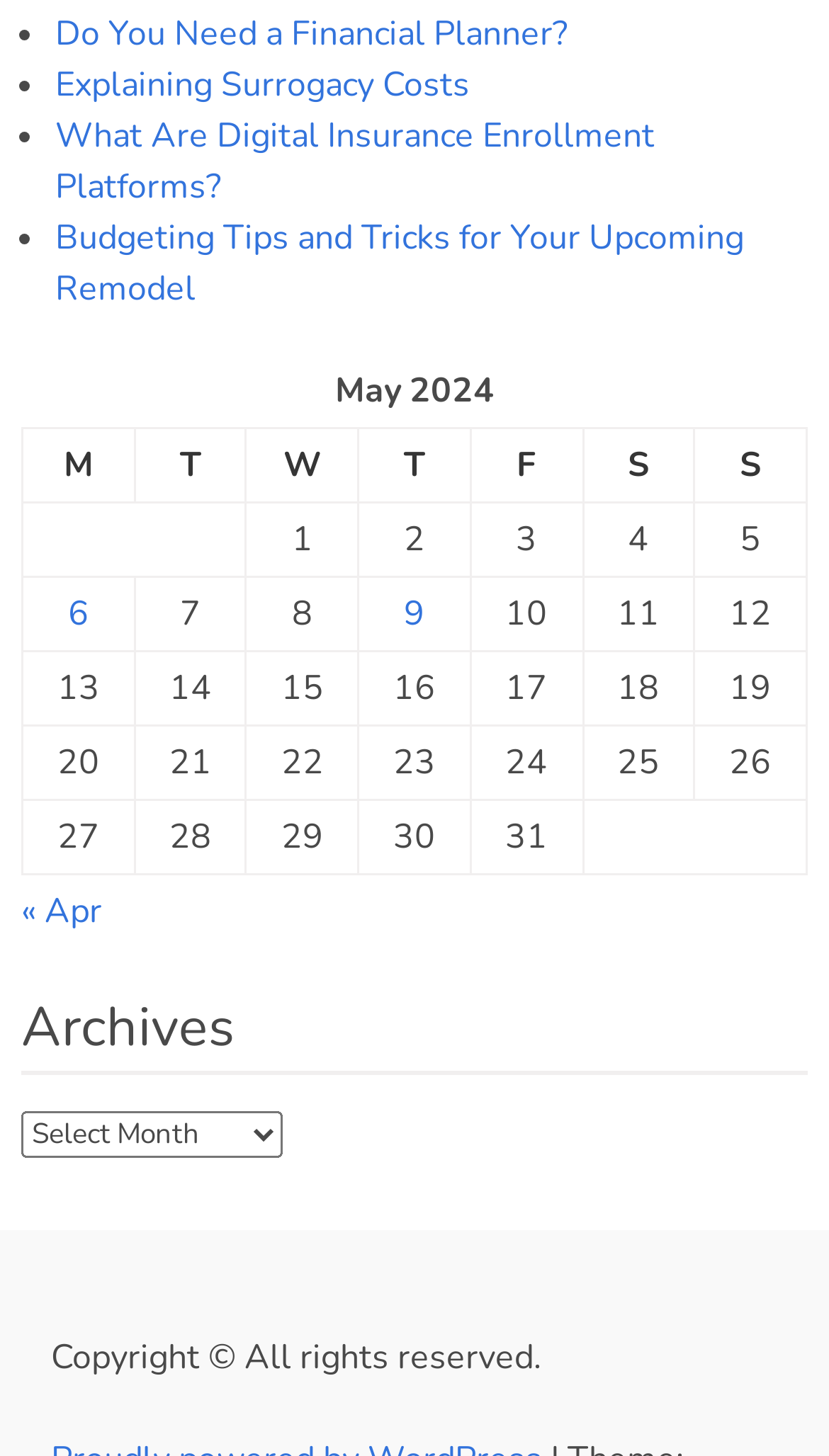Locate the bounding box coordinates of the element that should be clicked to fulfill the instruction: "Go to previous month".

[0.026, 0.61, 0.123, 0.642]